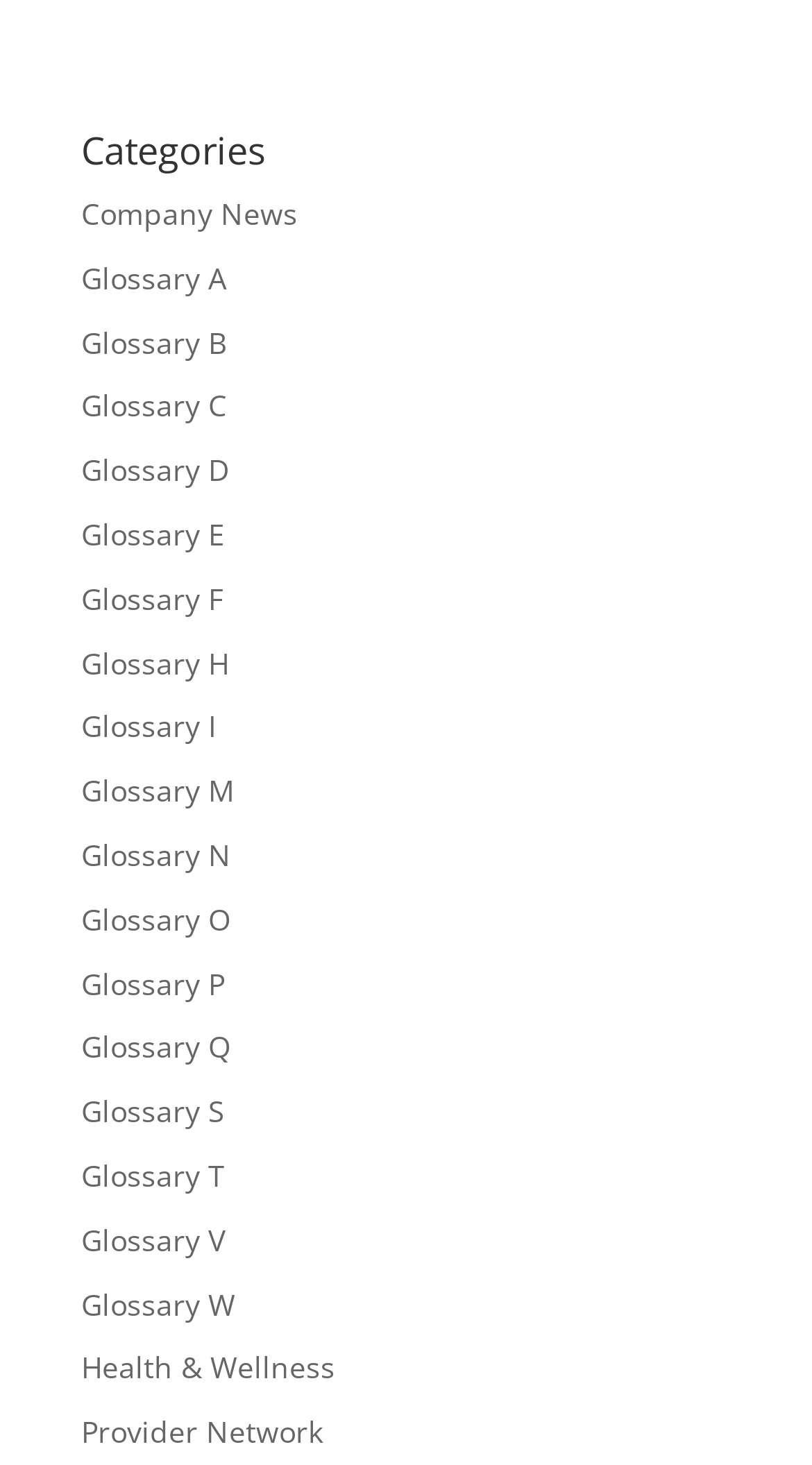Please locate the clickable area by providing the bounding box coordinates to follow this instruction: "Email gordon@unitedworldtvl.com".

None